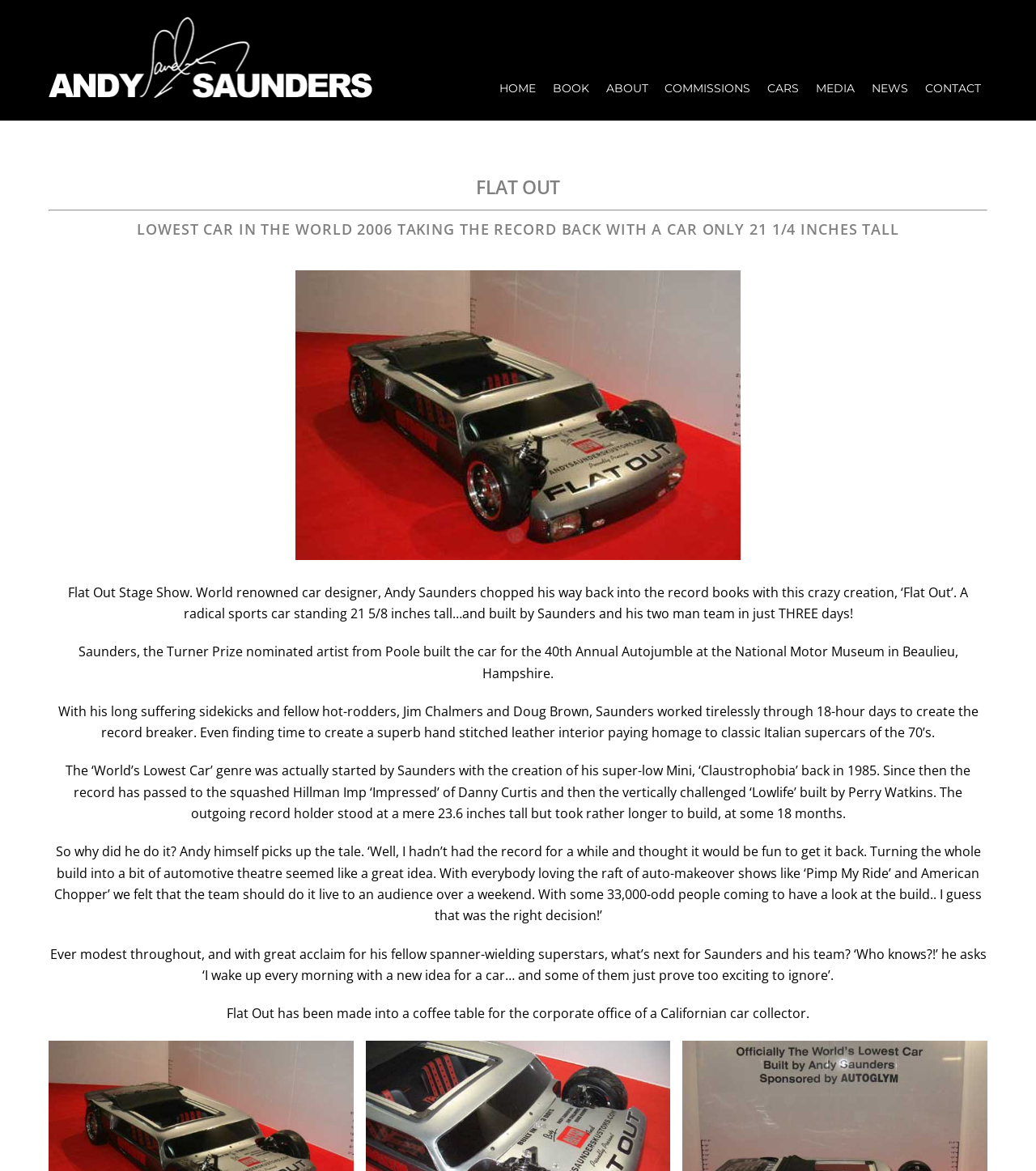Using details from the image, please answer the following question comprehensively:
How many people came to see the car build?

The number of people who came to see the car build can be found in the StaticText 'With some 33,000-odd people coming to have a look at the build.. I guess that was the right decision!’